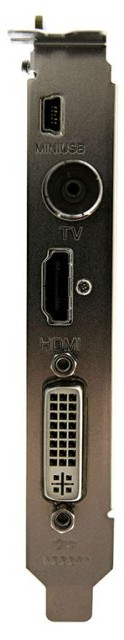Generate a detailed caption that describes the image.

The image displays the back panel of a Sapphire HD 5570 graphics card, showcasing its various connectivity ports. Positioned vertically, the panel includes ports for MINISUSB, TV output, HDMI, and a Dual-Link DVI port. The design reflects a sleek, modern aesthetic, typical of graphics cards, with a metallic finish that enhances its durability. This arrangement allows for versatile connections, enabling users to set up high-definition displays, televisions, or other multimedia devices. The Sapphire HD 5570 is known for its capabilities in handling Blu-ray and HD DVD decoding, making it an ideal choice for media applications.